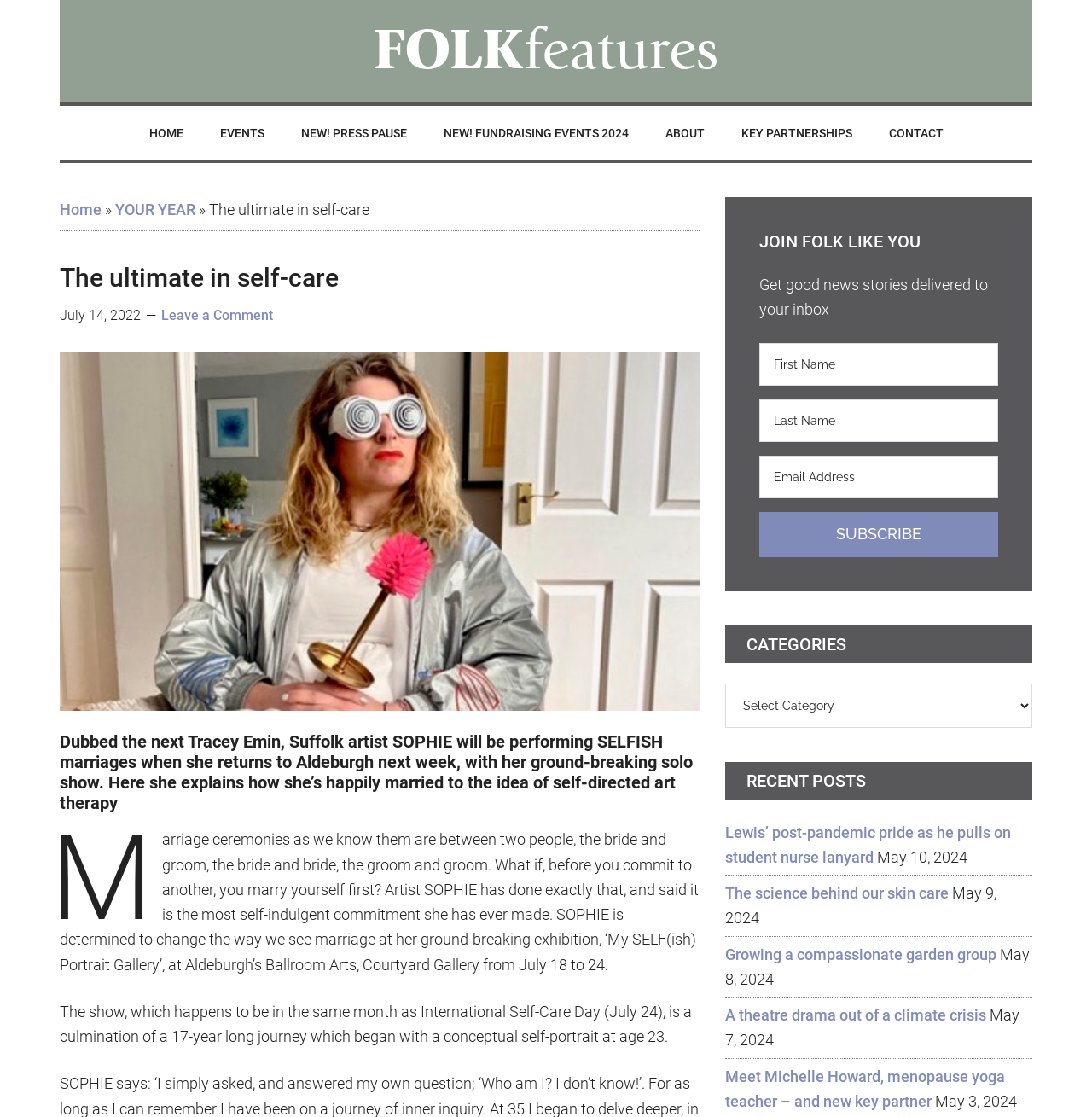Answer the question below in one word or phrase:
What is the name of the artist featured in the article?

SOPHIE